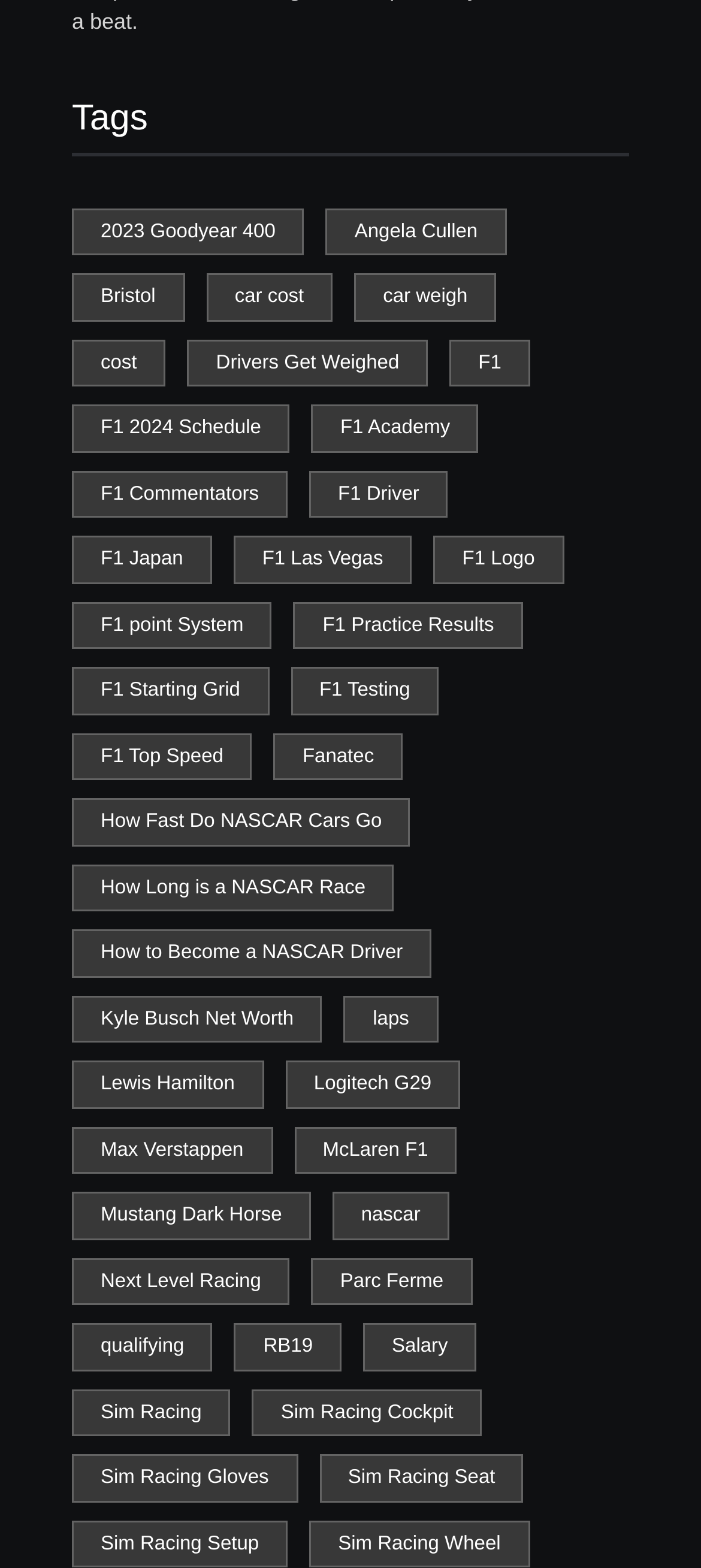Answer the following query with a single word or phrase:
How many links are there on this webpage?

41